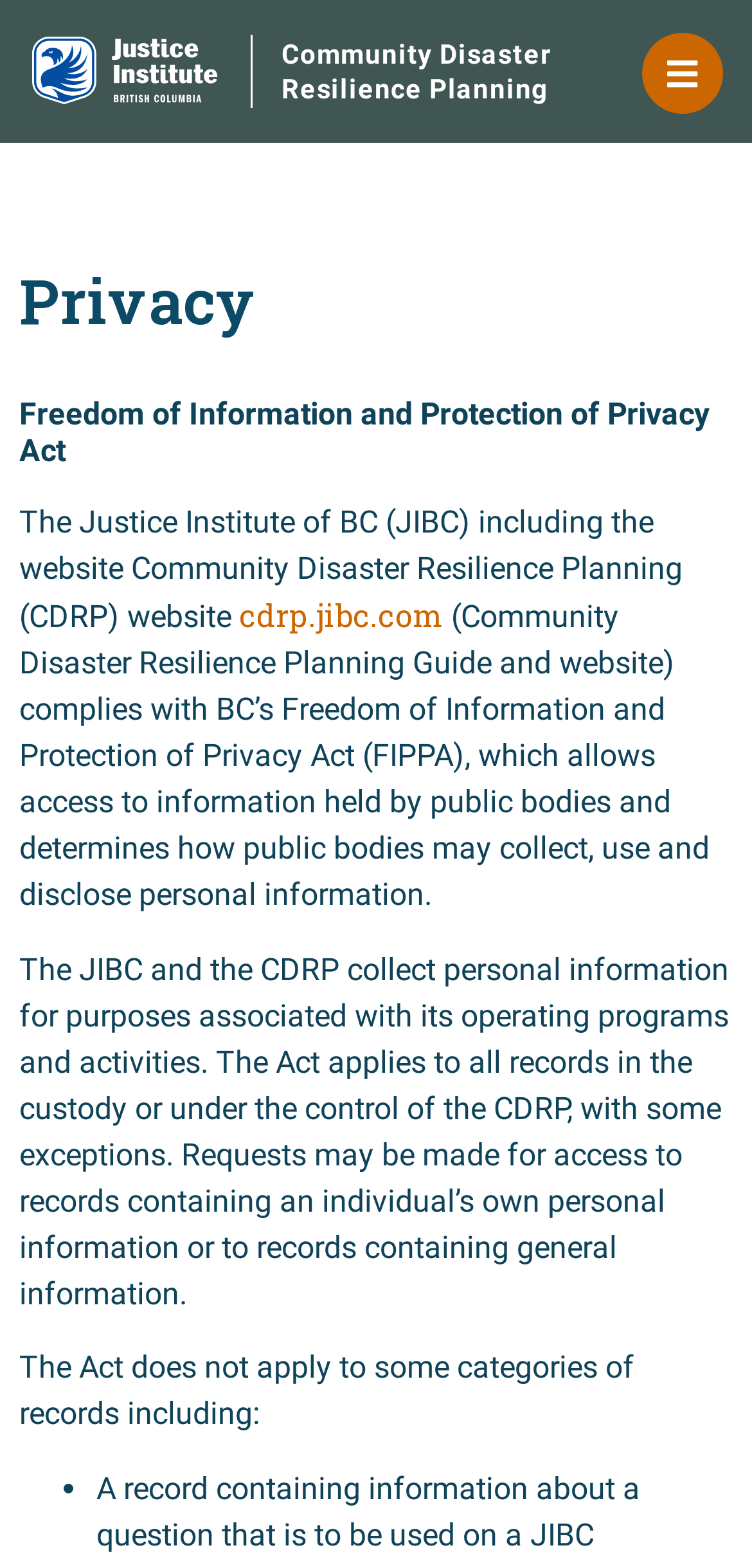Please determine the bounding box coordinates for the UI element described as: "Community Disaster Resilience Planning".

[0.374, 0.025, 0.733, 0.066]